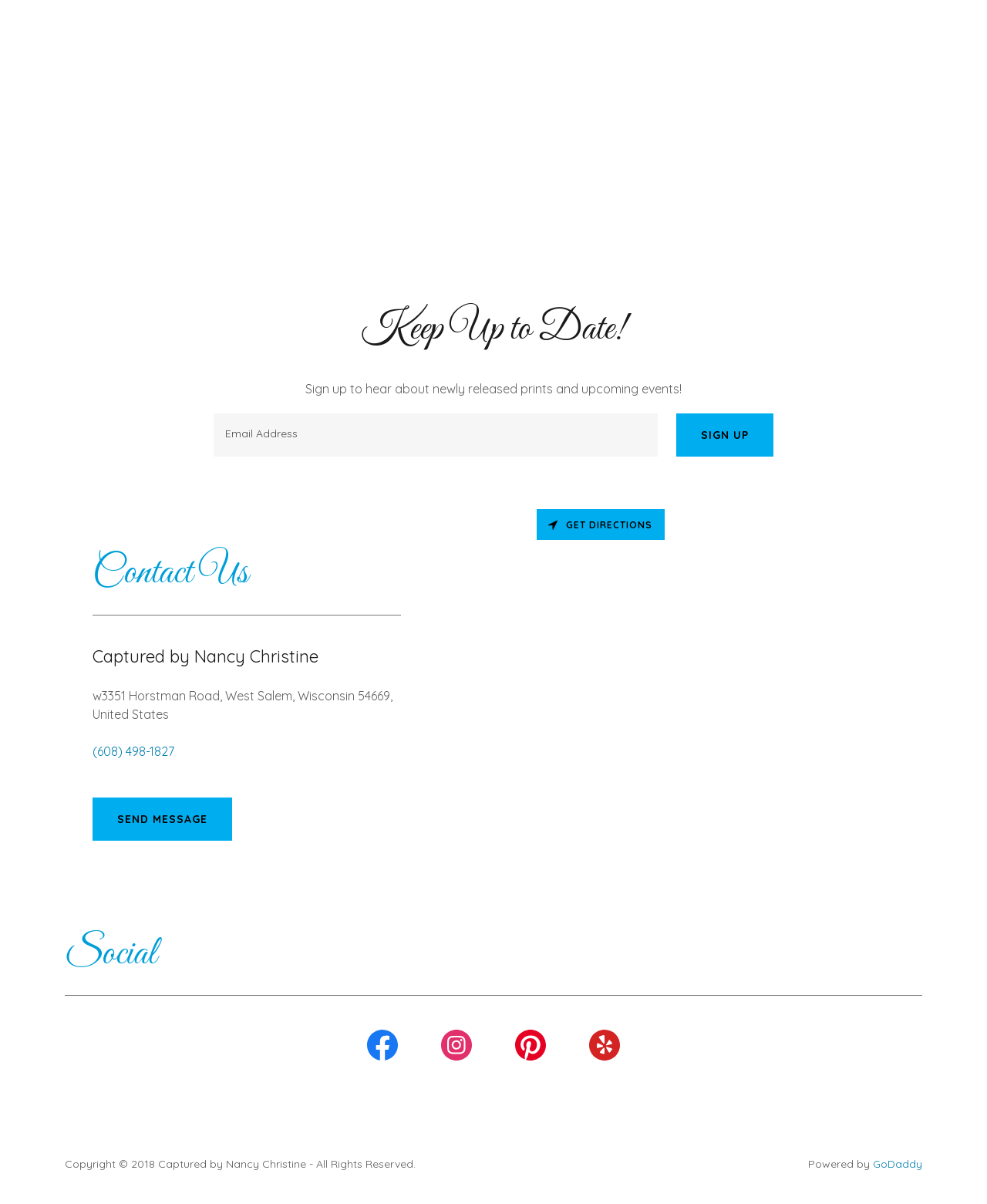What is the purpose of the textbox on the webpage?
Identify the answer in the screenshot and reply with a single word or phrase.

Email Address